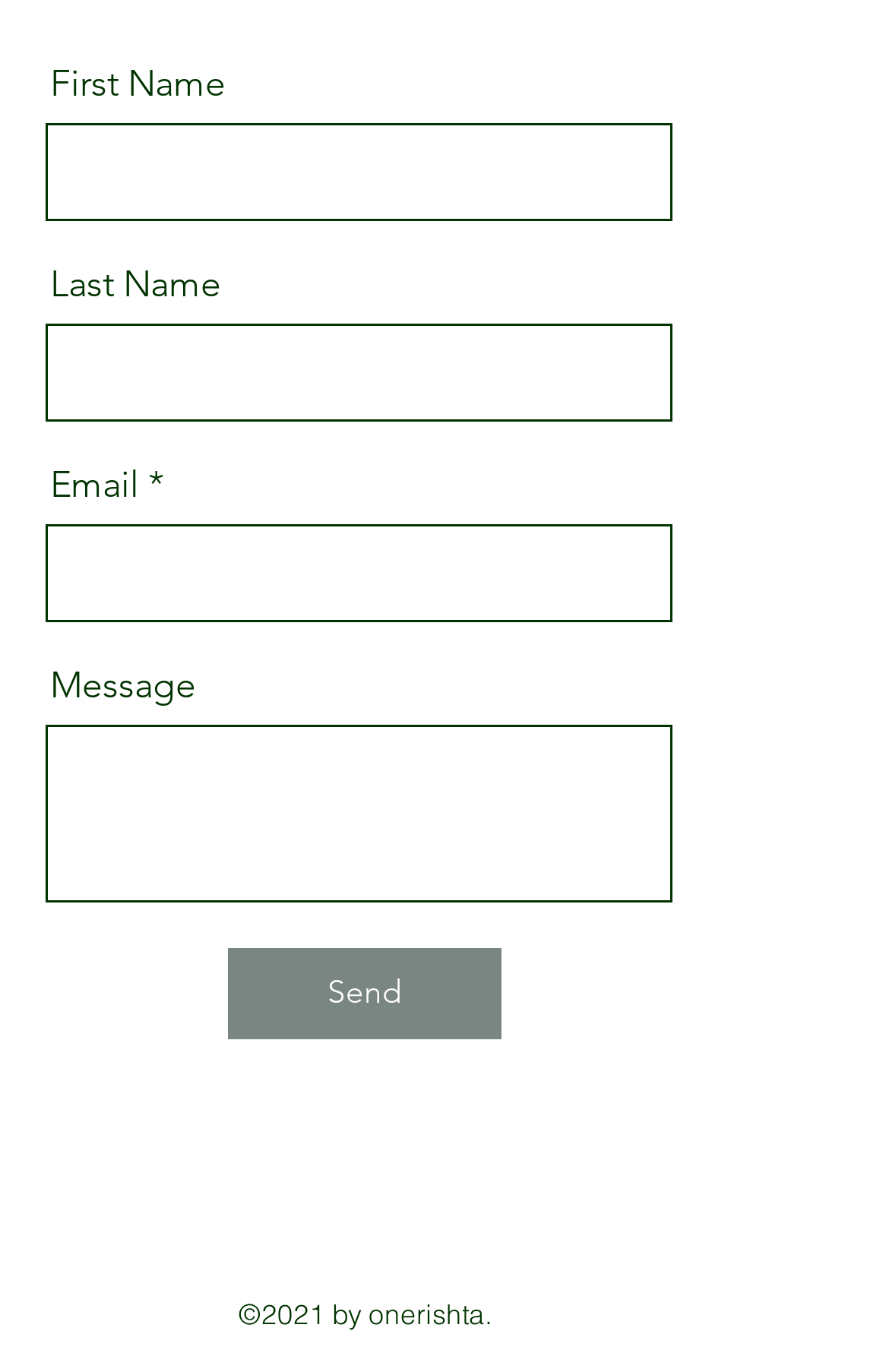Find the bounding box coordinates of the element I should click to carry out the following instruction: "Type email address".

[0.051, 0.382, 0.756, 0.453]